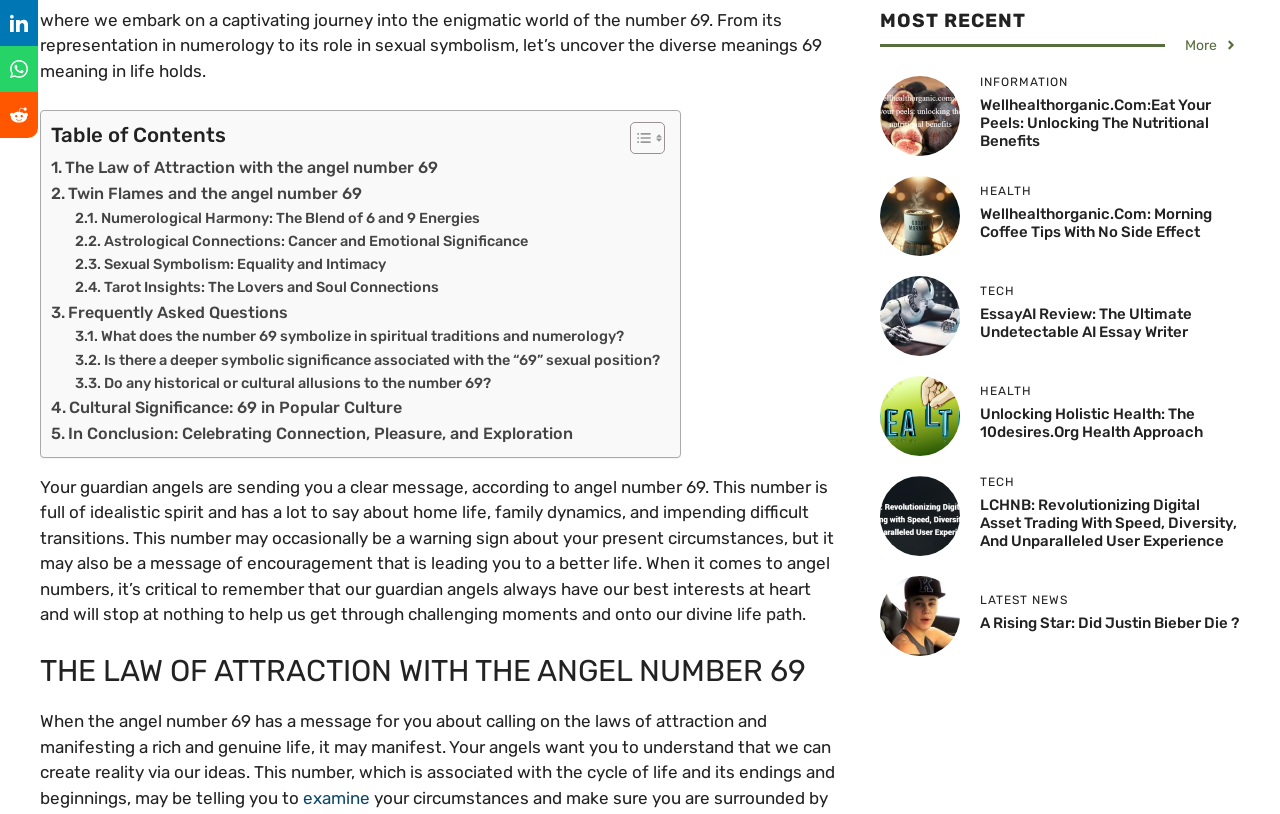Predict the bounding box of the UI element that fits this description: "aria-label="Twitter Social Icon"".

None